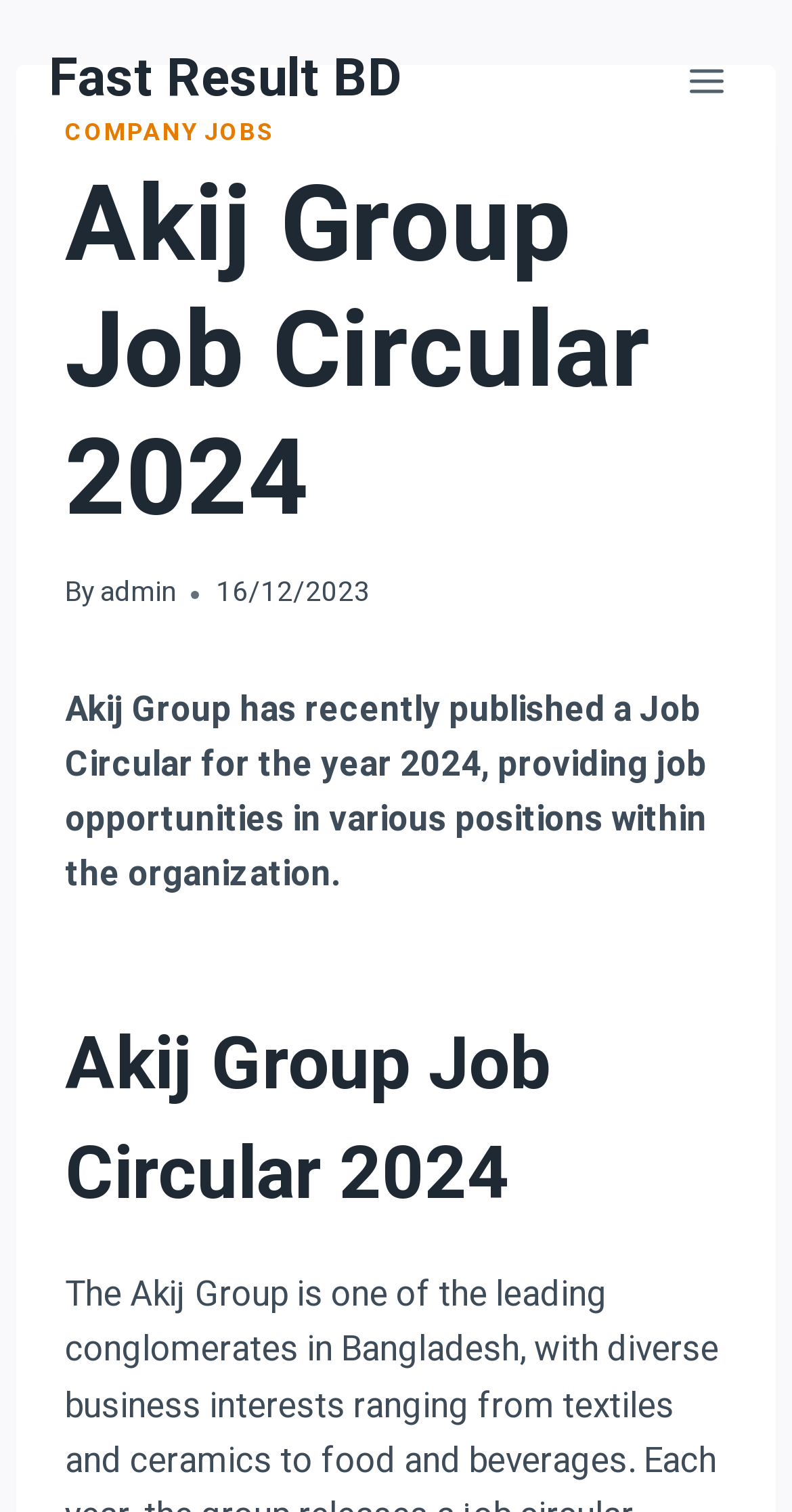Give a one-word or phrase response to the following question: What is the year of the job circular?

2024